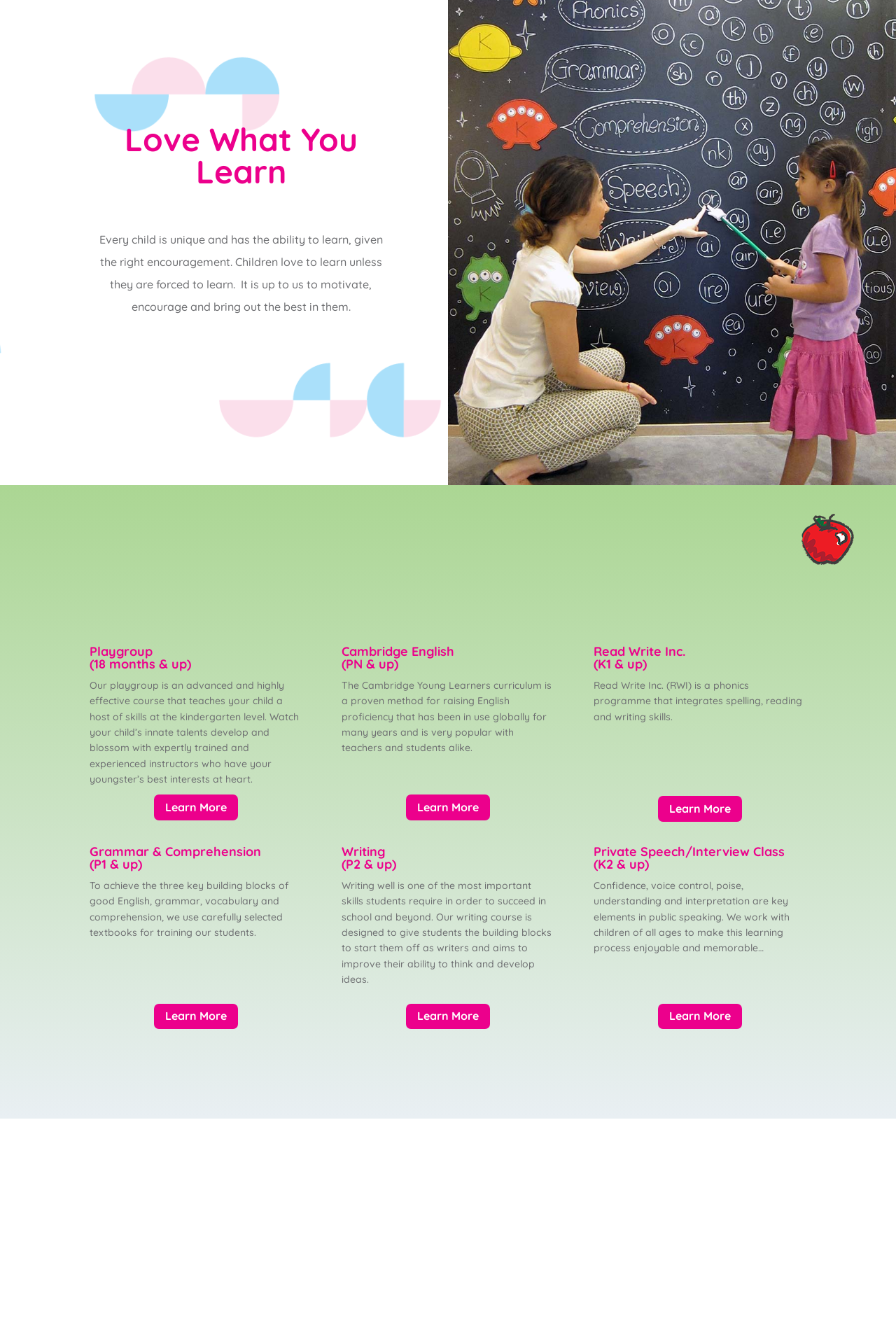What is the focus of the Writing course?
Please respond to the question thoroughly and include all relevant details.

I found the answer by reading the StaticText element that describes the Writing course, which states that it aims to 'give students the building blocks to start them off as writers'.